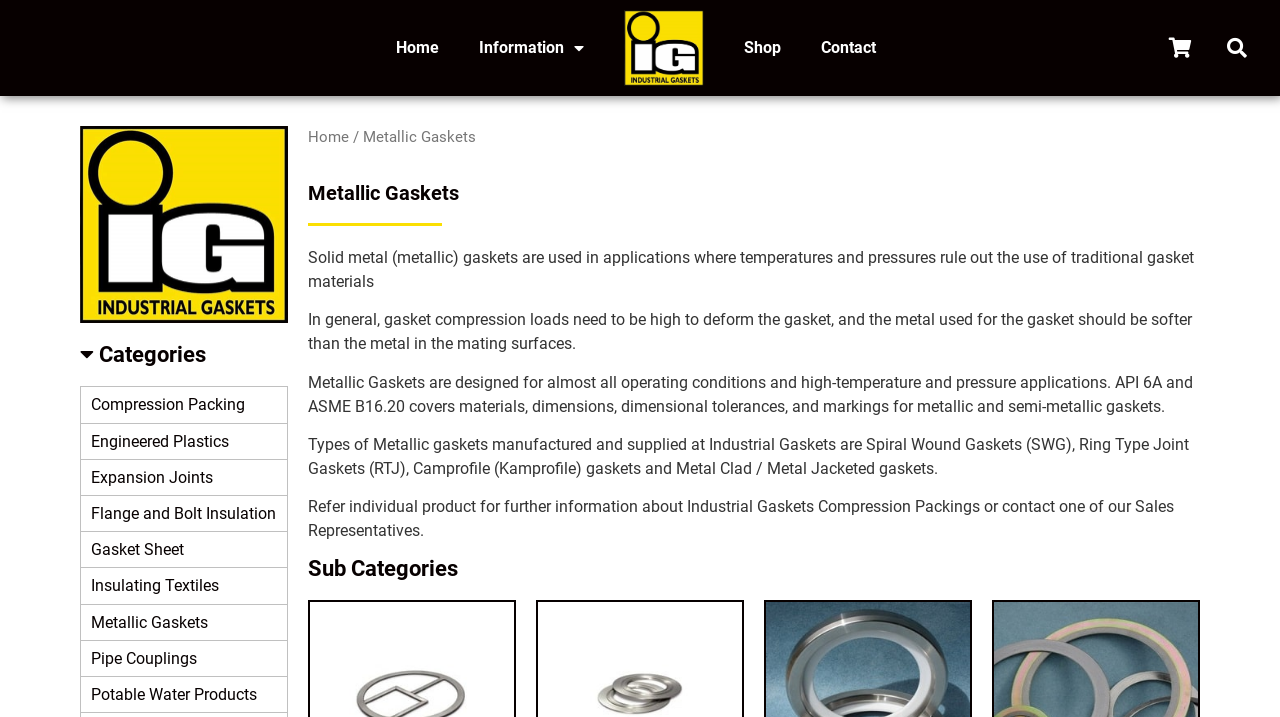Please identify the bounding box coordinates of the region to click in order to complete the task: "Visit the Compression Packing category". The coordinates must be four float numbers between 0 and 1, specified as [left, top, right, bottom].

[0.063, 0.54, 0.224, 0.591]